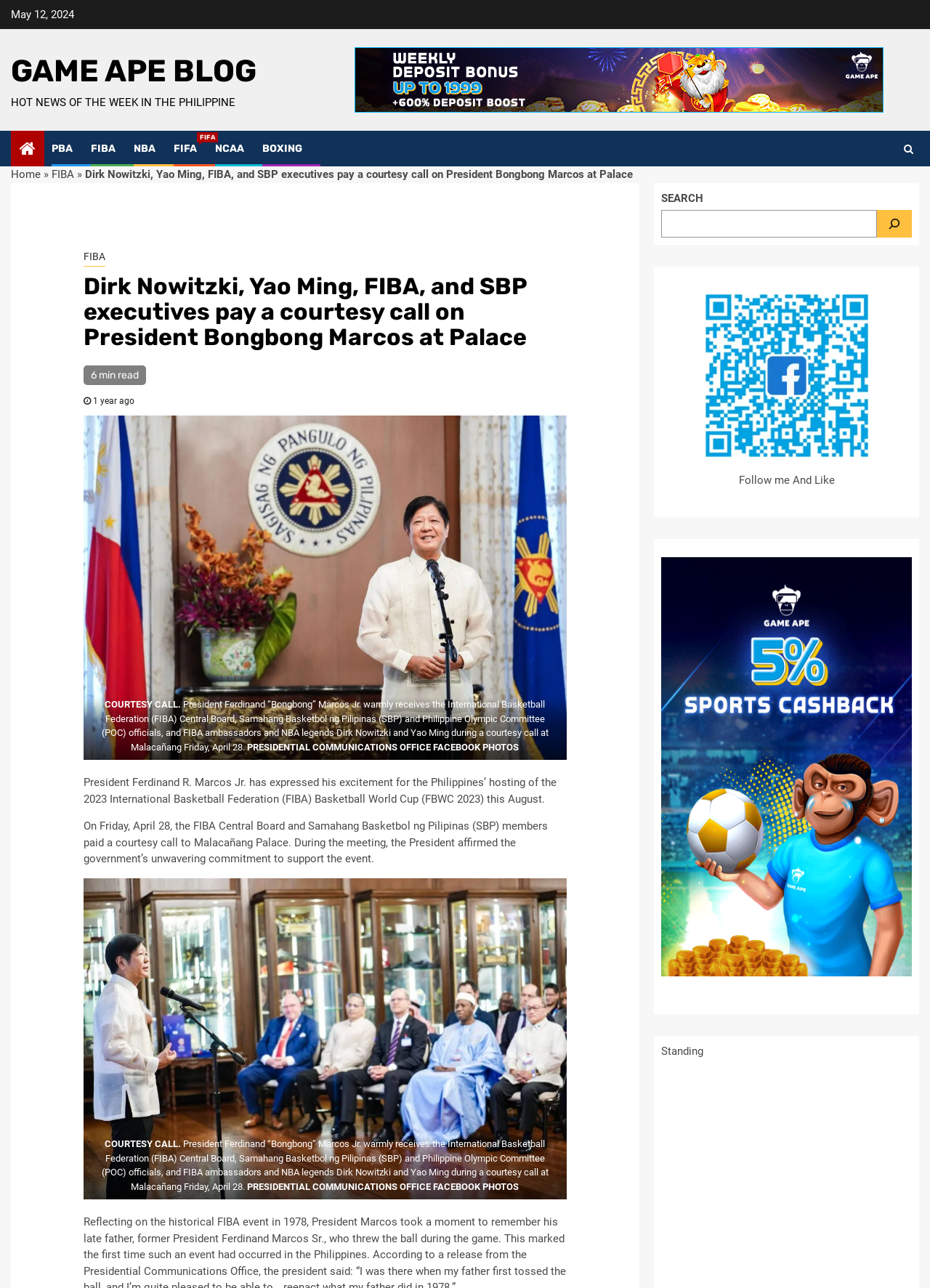Please find the bounding box for the UI element described by: "Game Ape Blog".

[0.012, 0.041, 0.276, 0.07]